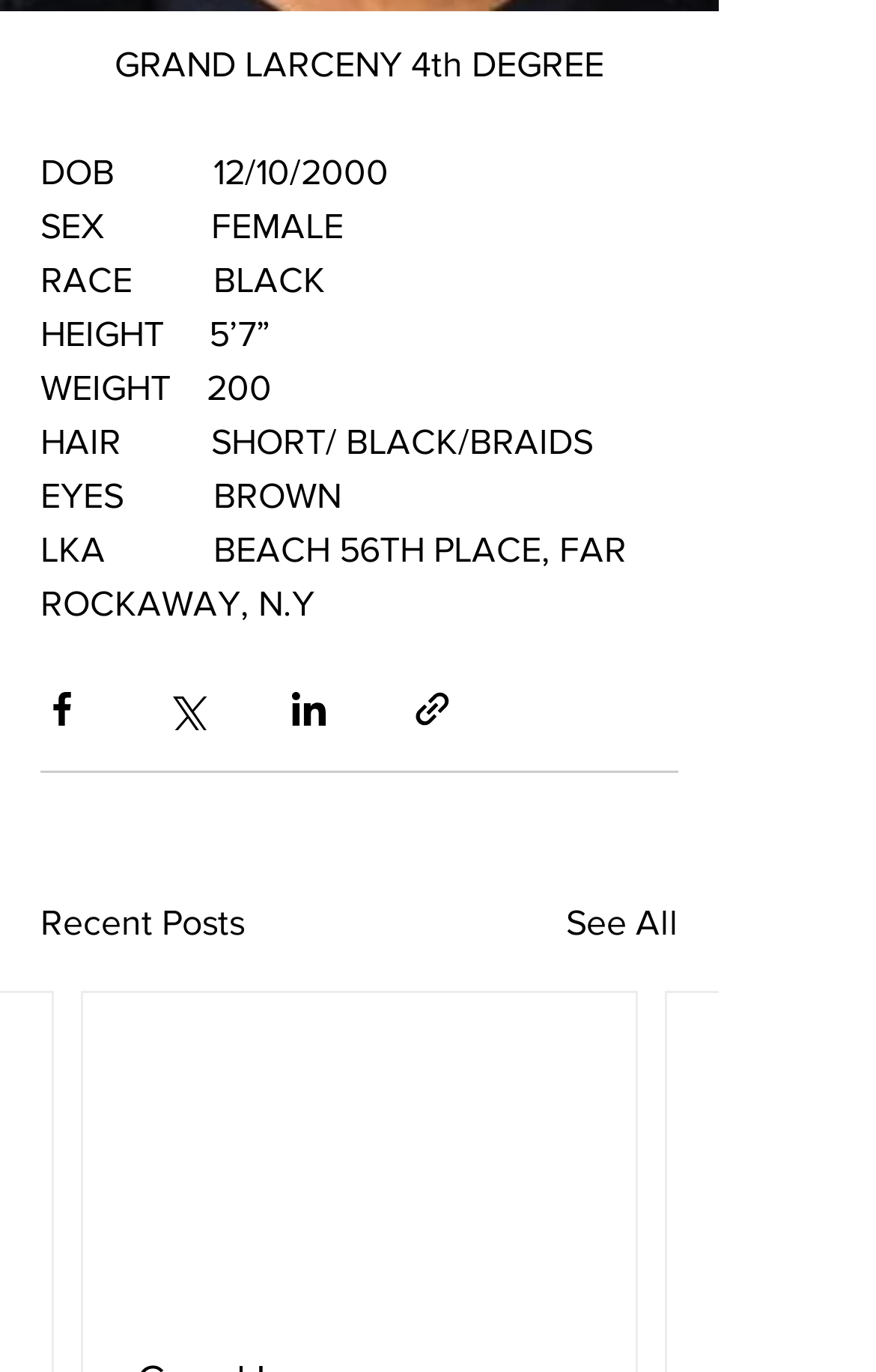Please reply to the following question with a single word or a short phrase:
What is the person's hair type?

SHORT/ BLACK/BRAIDS